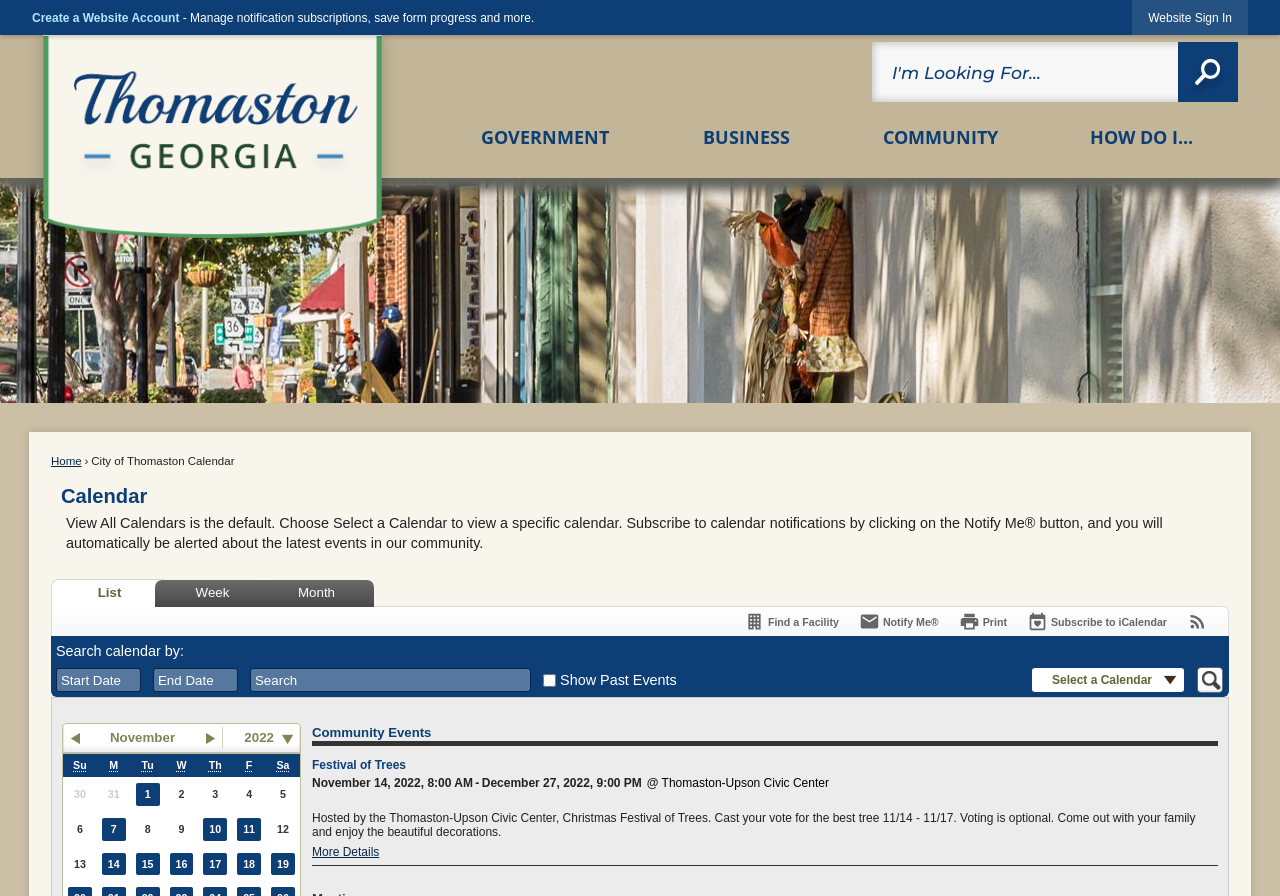What is the name of the city?
Can you provide an in-depth and detailed response to the question?

Based on the webpage, I can see that the city's name is mentioned in the title 'City of Thomaston Calendar' and also in the link 'Homepage' which suggests that the webpage is related to the city of Thomaston.